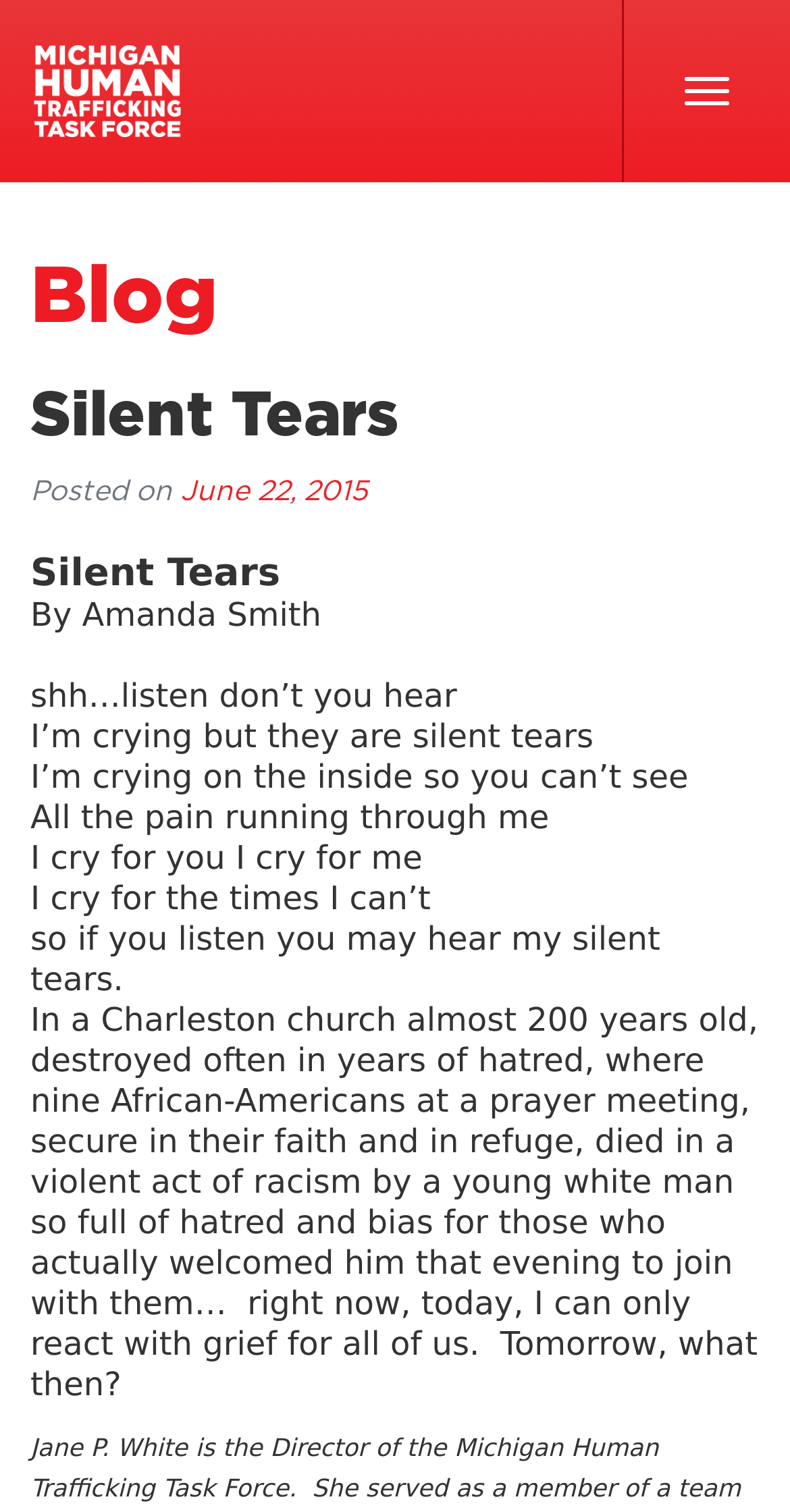What is the name of the author of the poem?
Please give a well-detailed answer to the question.

The author's name is mentioned in the poem as 'By Amanda Smith' which is a static text element located at coordinates [0.038, 0.394, 0.407, 0.419]